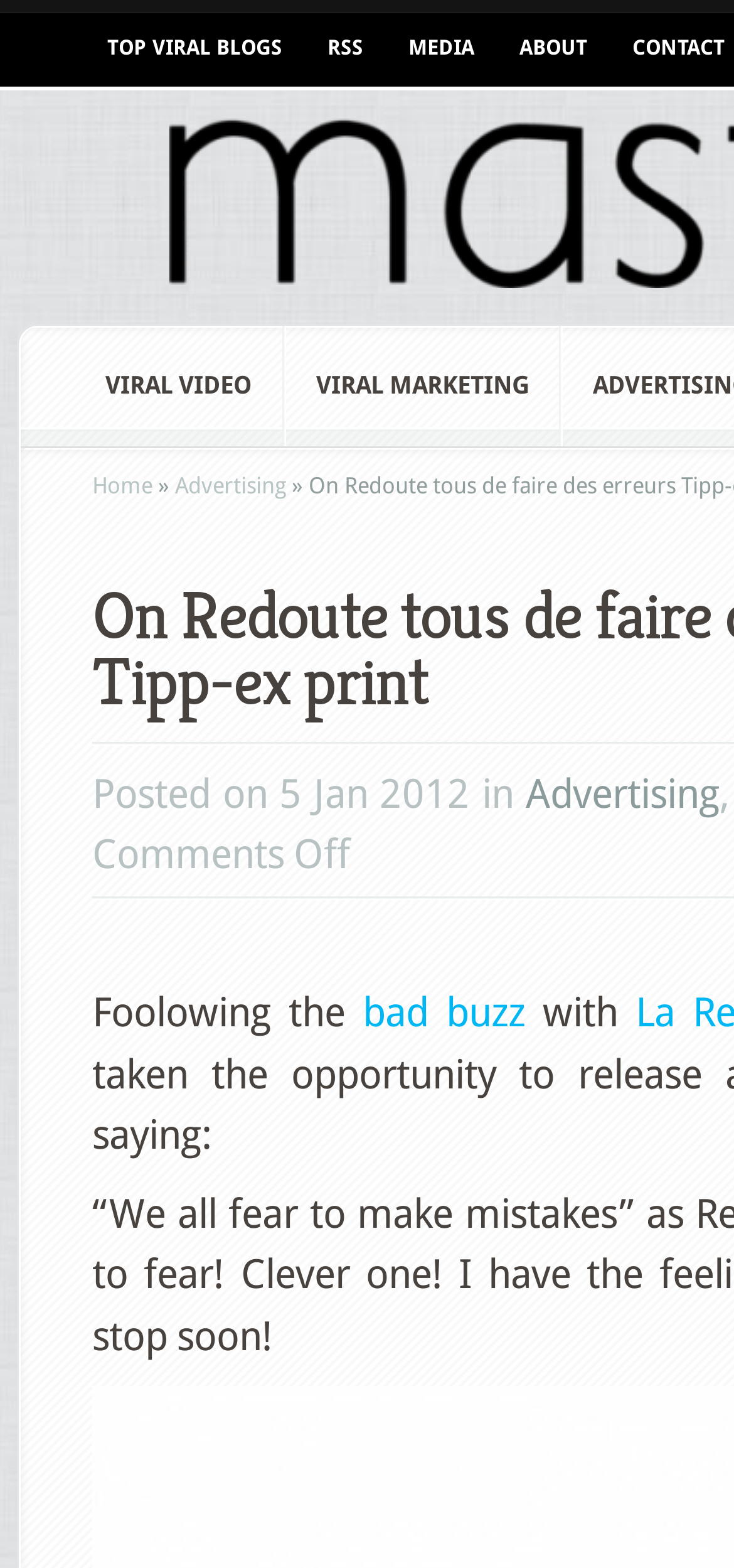Determine the bounding box coordinates of the area to click in order to meet this instruction: "view viral video".

[0.103, 0.208, 0.385, 0.285]